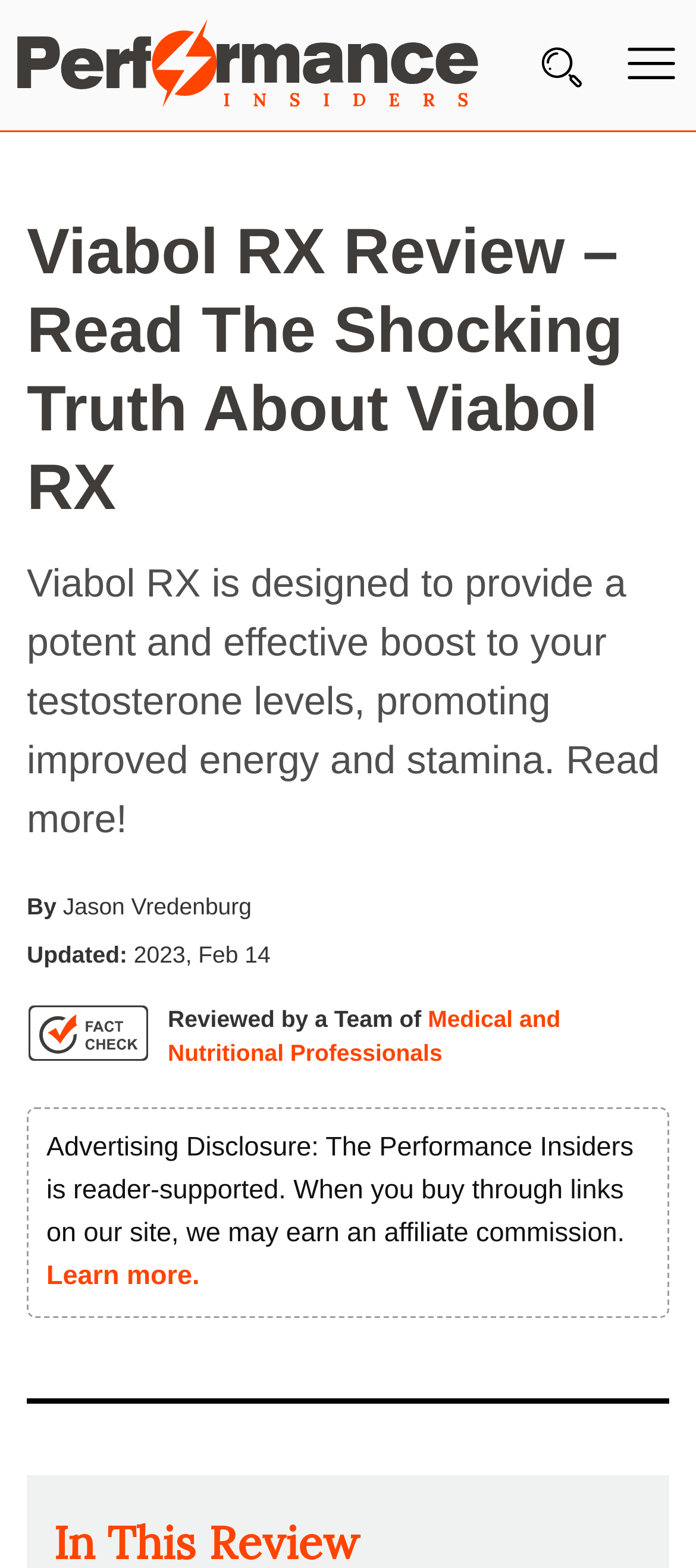Based on the element description Medical and Nutritional Professionals, identify the bounding box coordinates for the UI element. The coordinates should be in the format (top-left x, top-left y, bottom-right x, bottom-right y) and within the 0 to 1 range.

[0.241, 0.641, 0.805, 0.68]